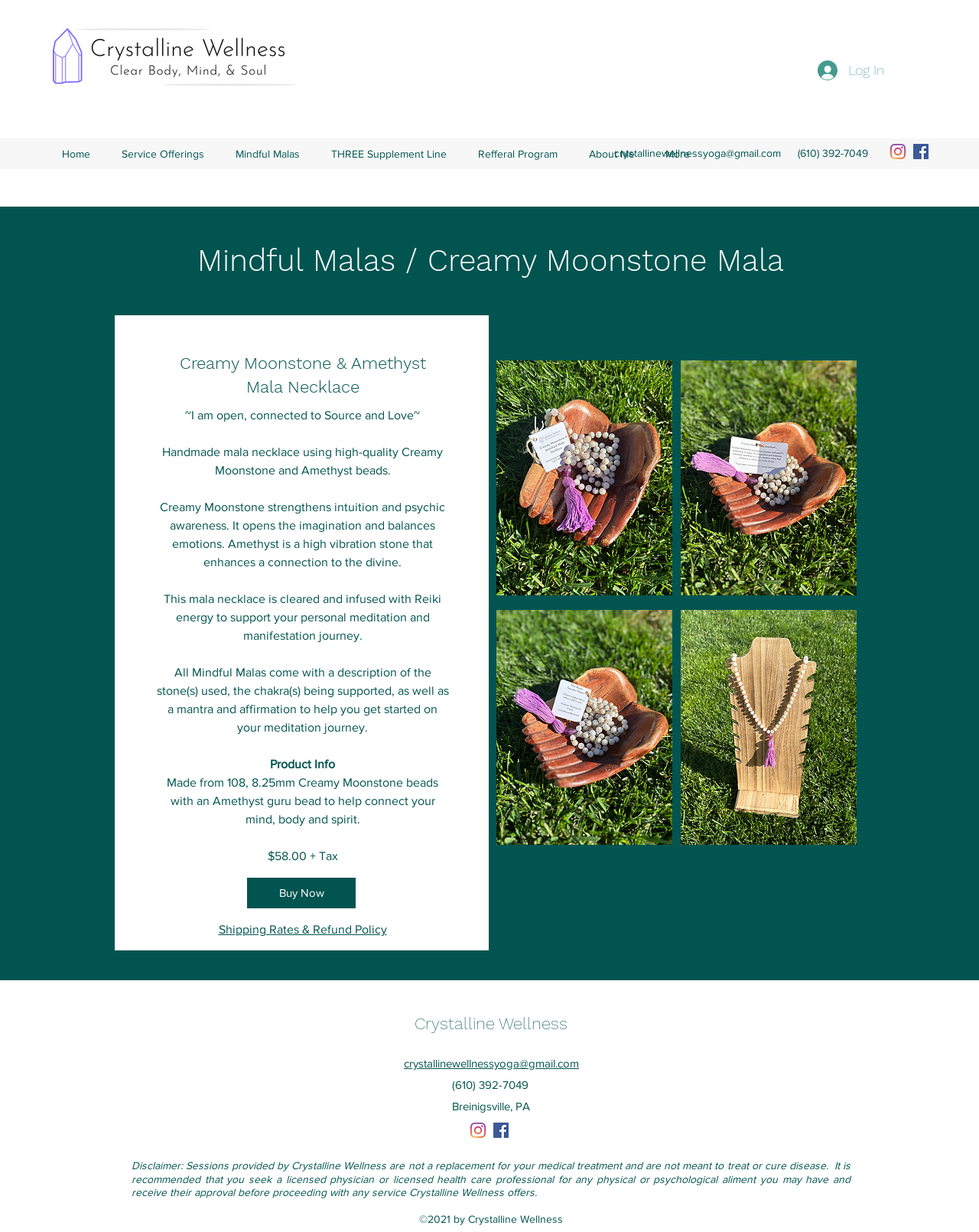Please find the bounding box coordinates for the clickable element needed to perform this instruction: "Buy the Creamy Moonstone Mala now".

[0.252, 0.712, 0.363, 0.737]